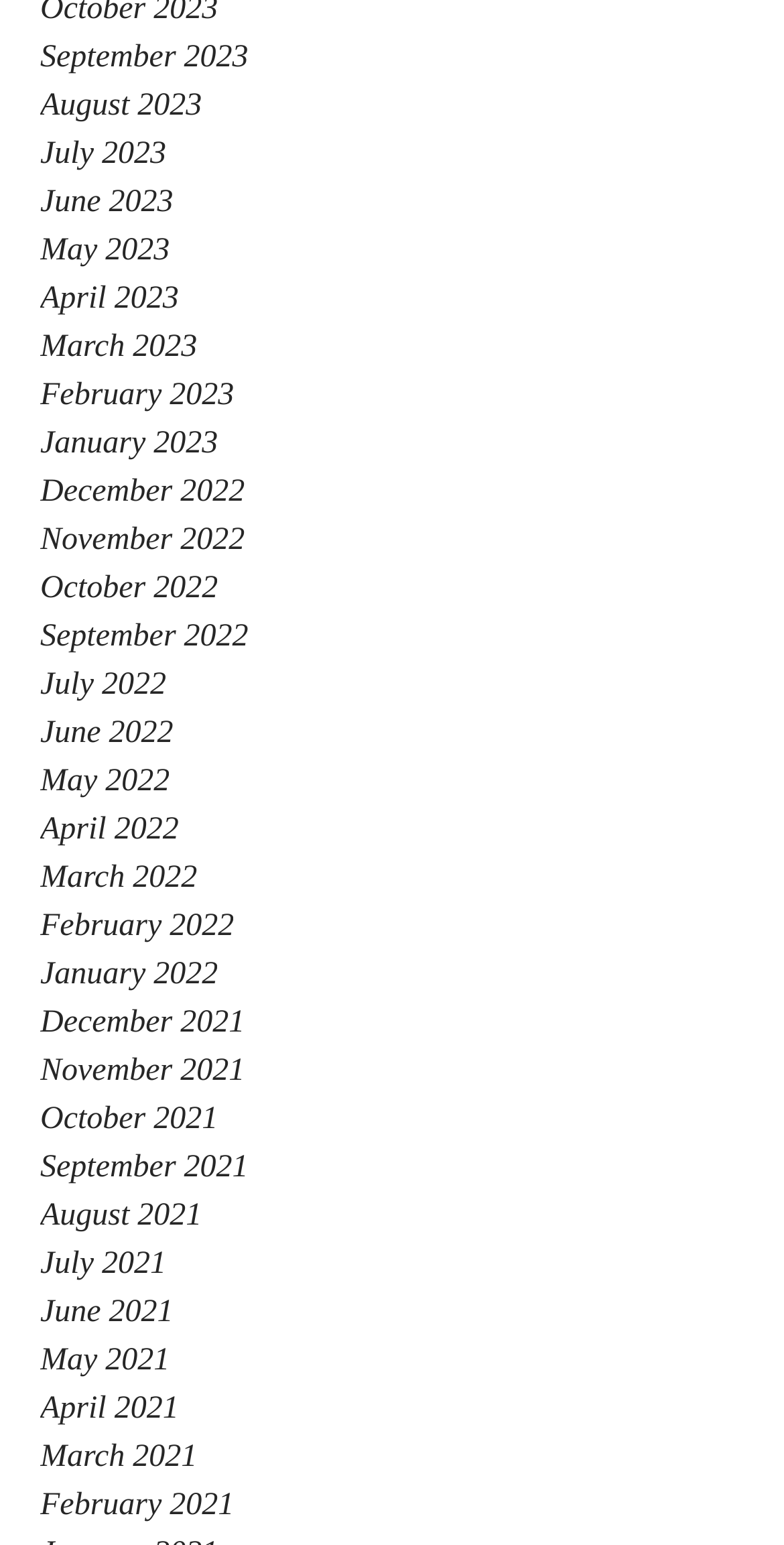Please answer the following question using a single word or phrase: 
What is the earliest month listed?

February 2021